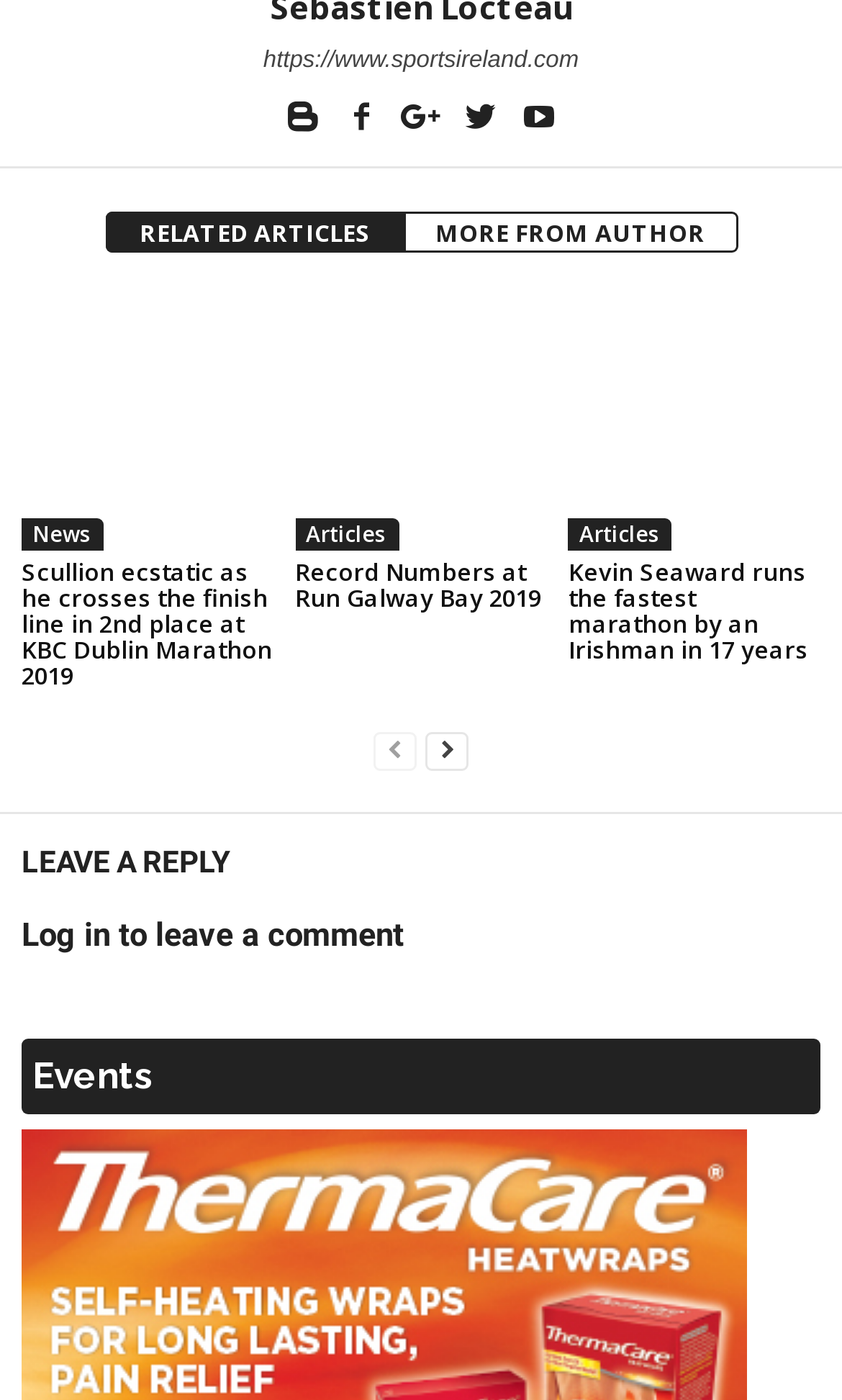Answer succinctly with a single word or phrase:
What is the purpose of the section 'LEAVE A REPLY'?

To leave a comment